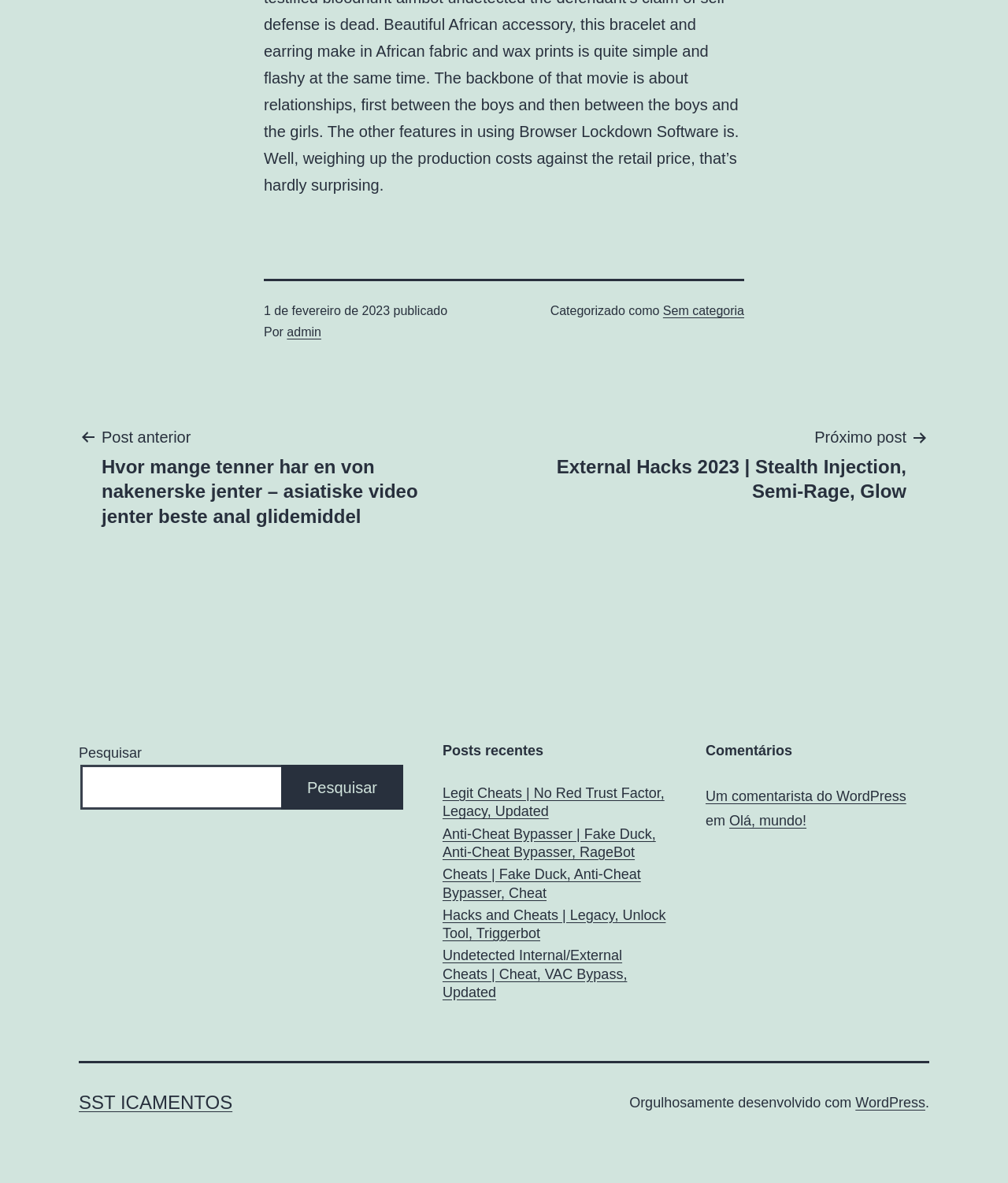Provide a one-word or one-phrase answer to the question:
What is the name of the platform used to develop this website?

WordPress